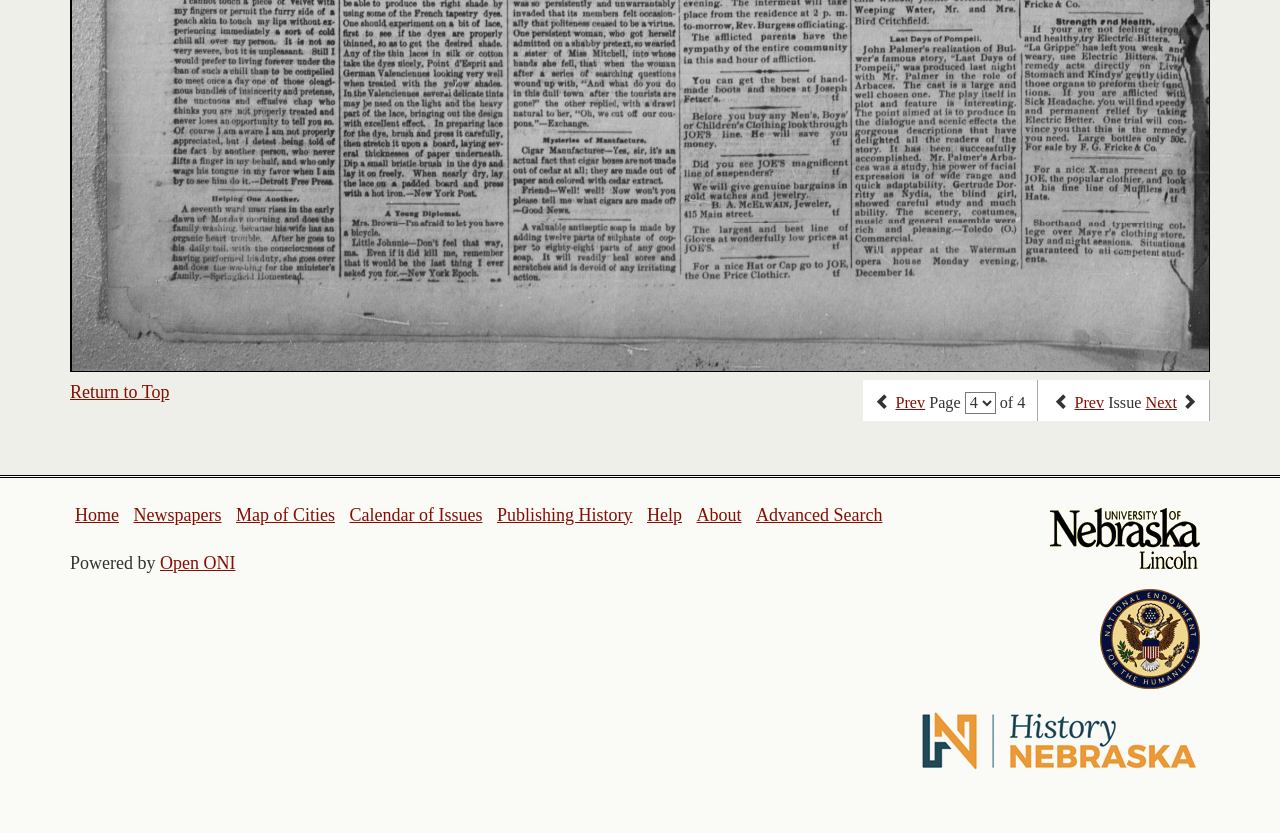Extract the bounding box coordinates for the UI element described as: "Return to Top".

[0.055, 0.459, 0.132, 0.483]